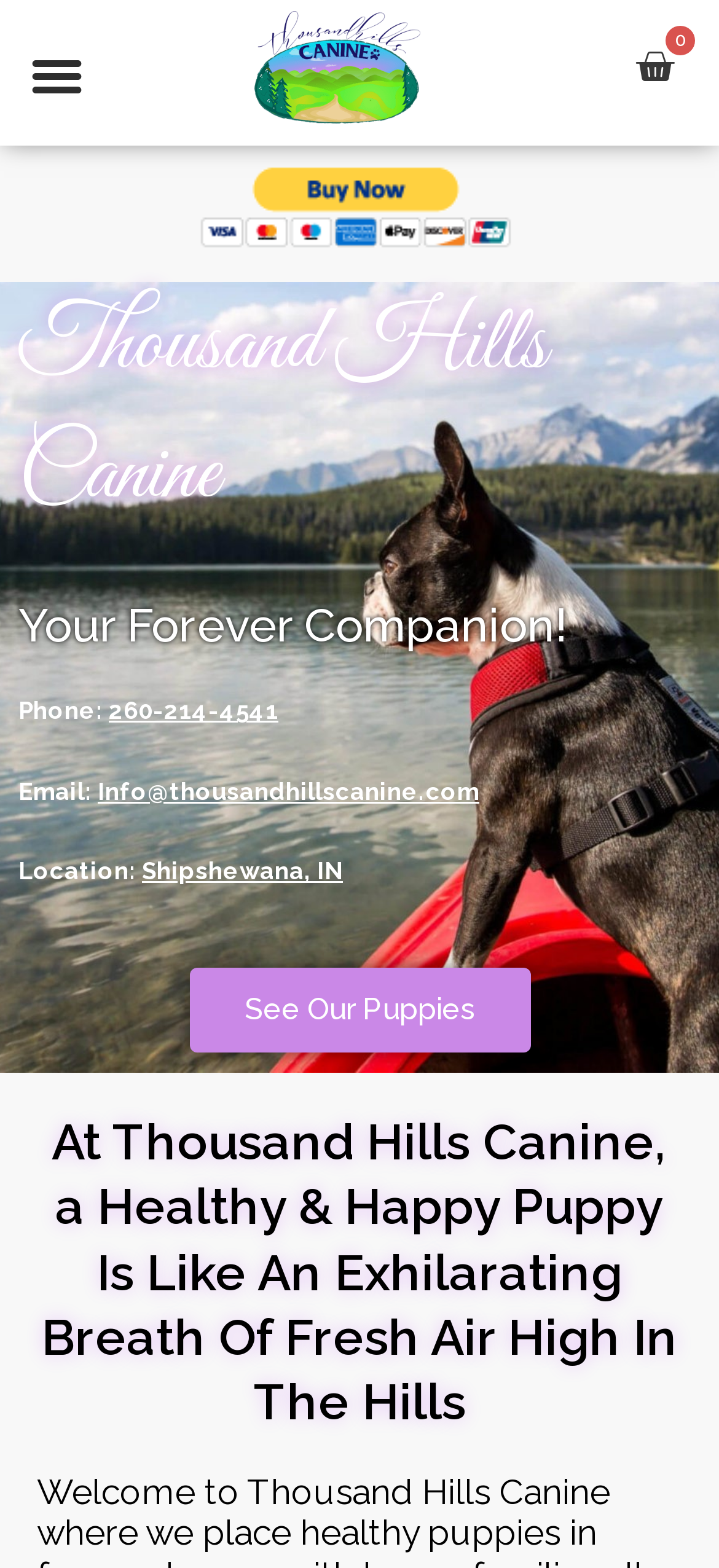Extract the main heading from the webpage content.

Thousand Hills Canine